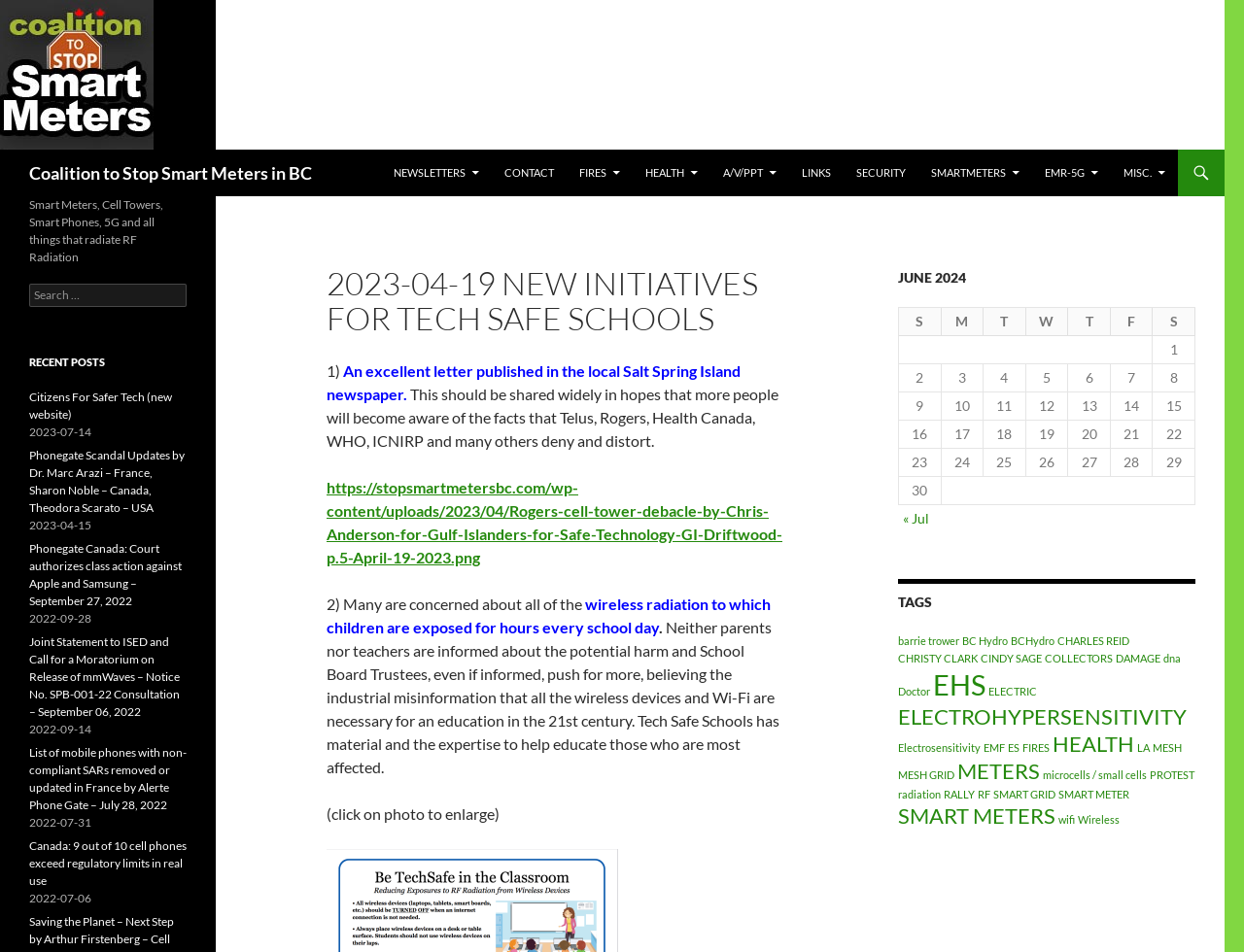Carefully observe the image and respond to the question with a detailed answer:
What is the purpose of the table in the webpage?

The table in the webpage appears to be a calendar, with columns labeled 'S', 'M', 'T', 'W', 'T', 'F', and 'S', and rows containing numbers. The purpose of the table is to display a calendar, likely for the month of June 2024.